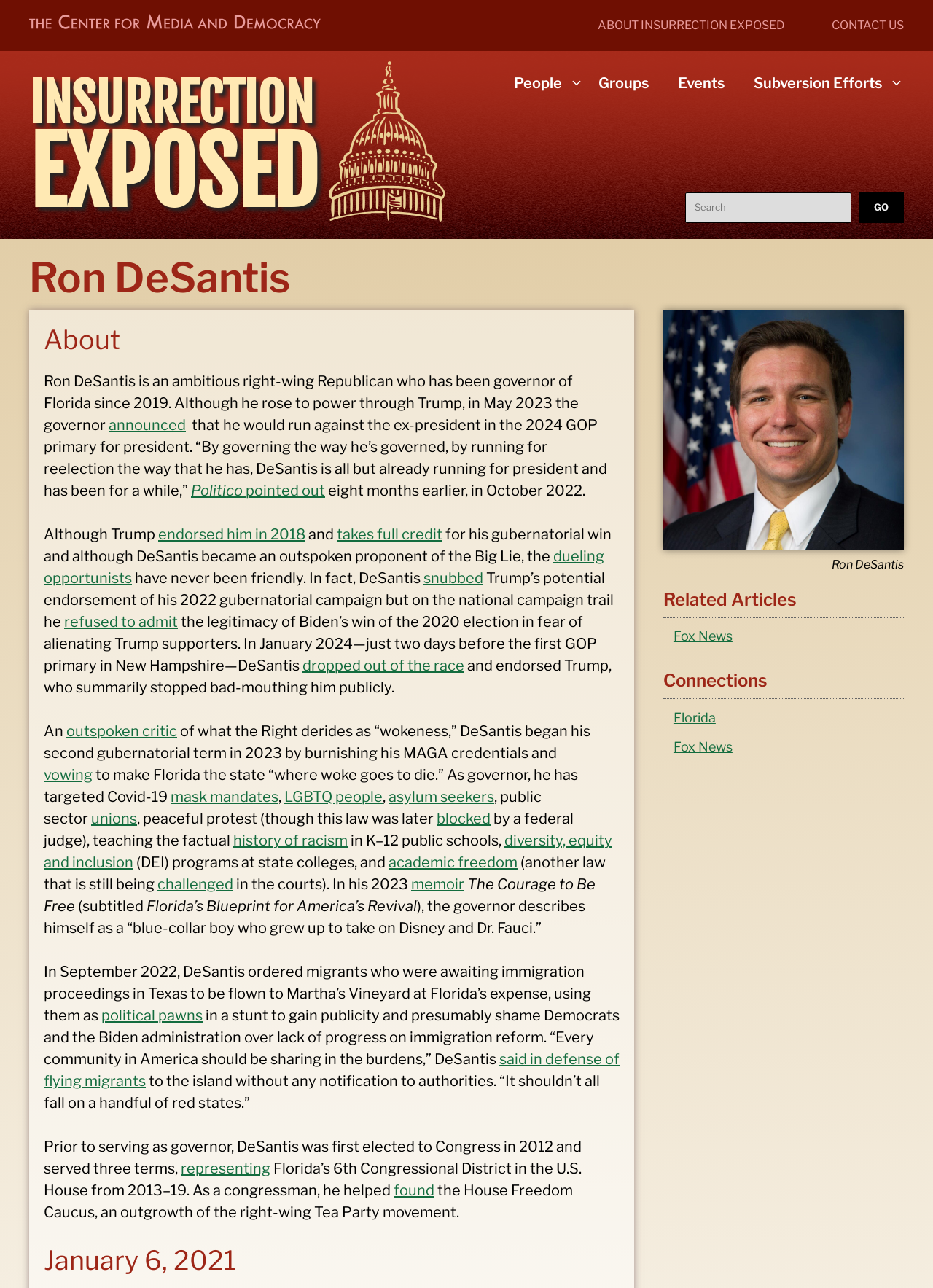What is the party affiliation of the governor?
Could you answer the question with a detailed and thorough explanation?

The party affiliation of the governor can be found in the text 'Ron DeSantis is an ambitious right-wing Republican who has been governor of Florida since 2019.' which is located at the top of the webpage, indicating that the governor is a Republican.